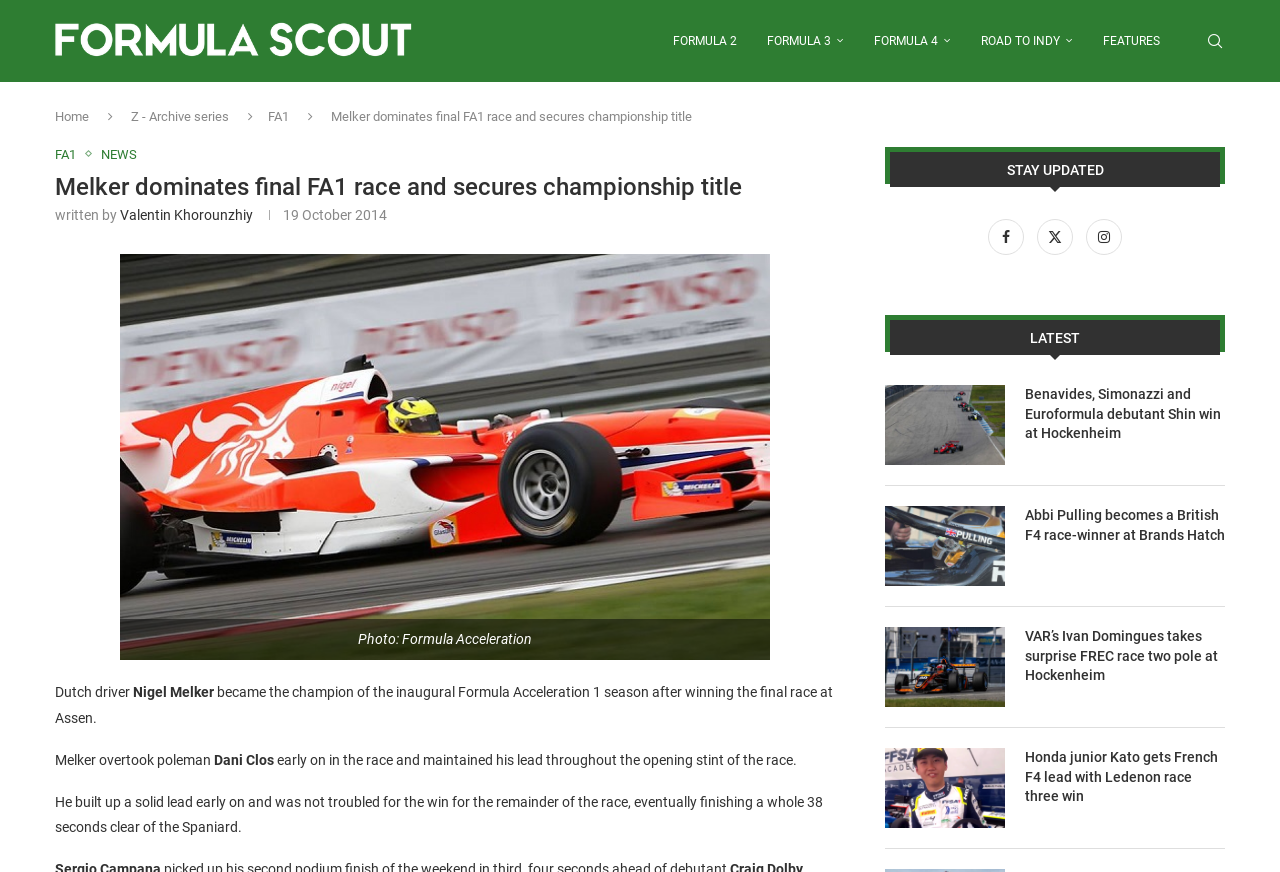Please locate the bounding box coordinates of the region I need to click to follow this instruction: "Follow Formula Scout on Facebook".

[0.768, 0.264, 0.806, 0.282]